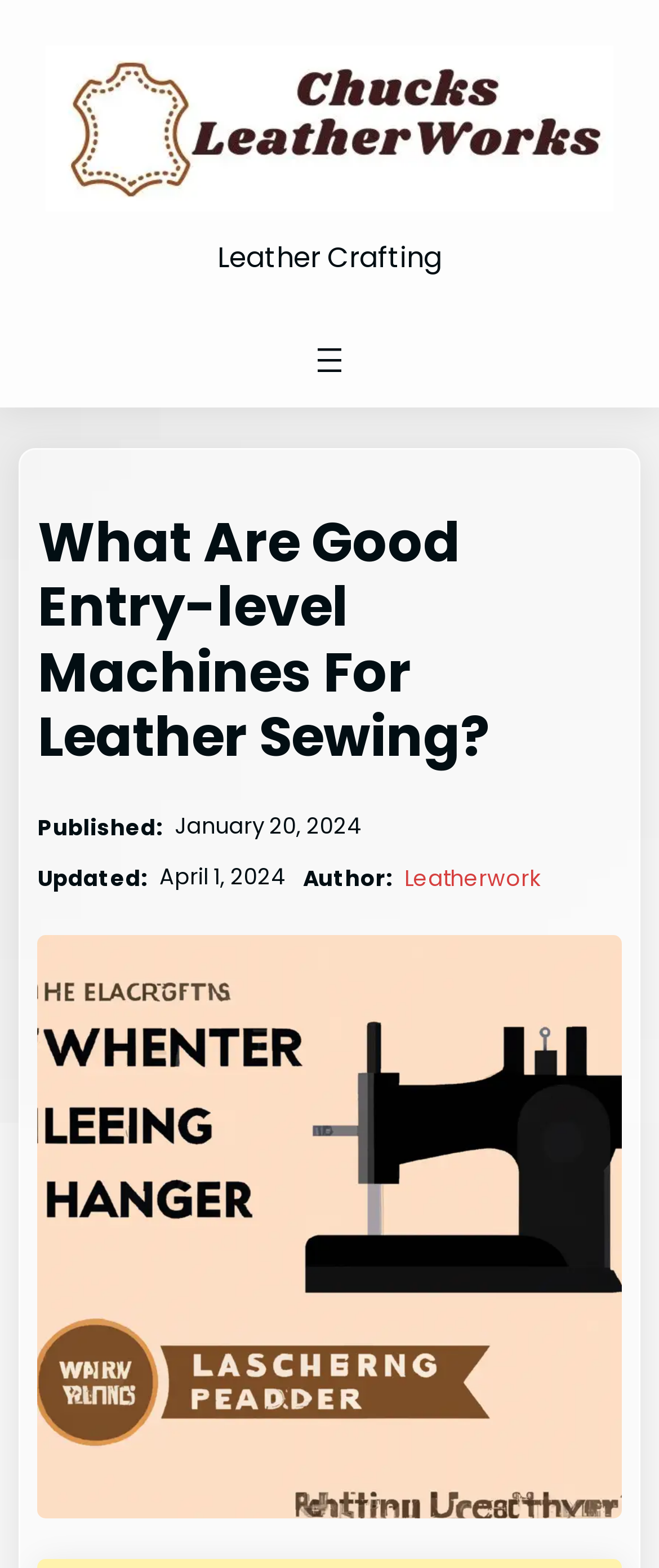Who is the author of the article?
Answer with a single word or phrase, using the screenshot for reference.

Leatherwork